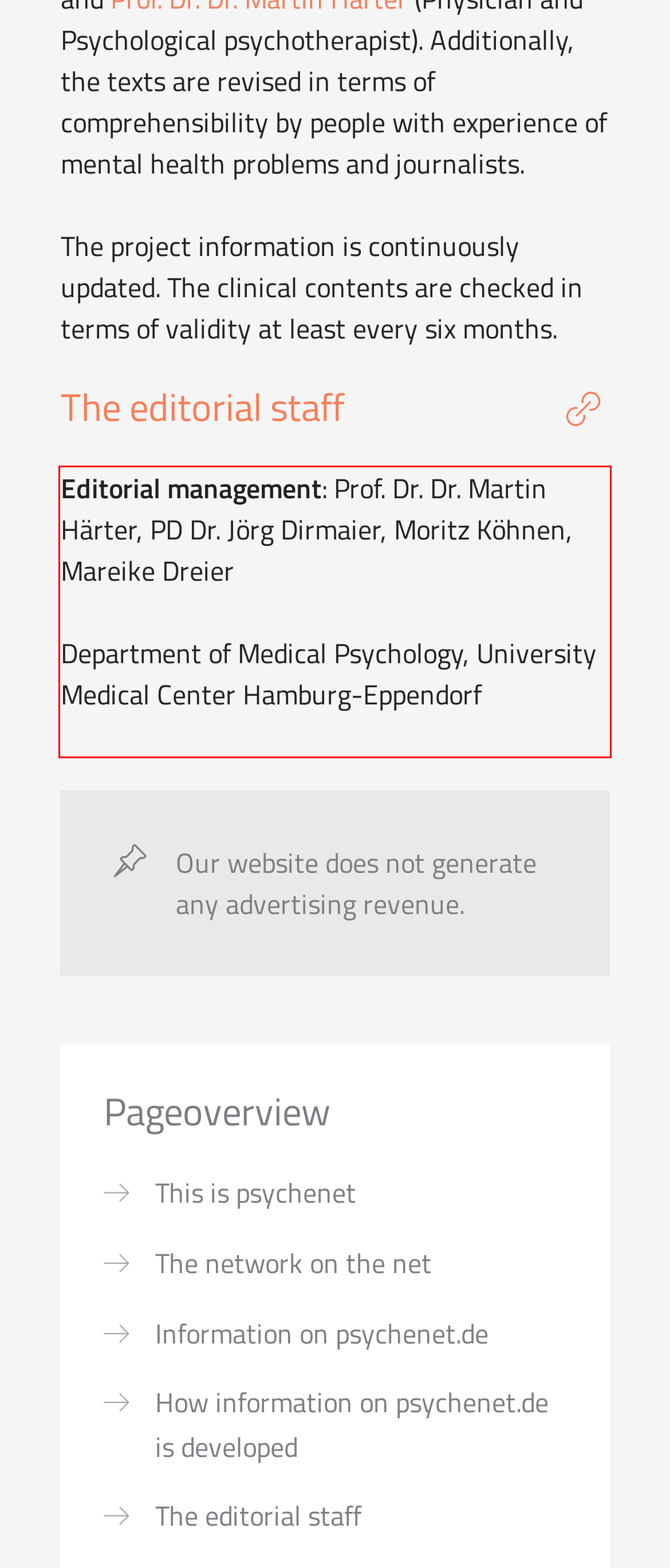Review the screenshot of the webpage and recognize the text inside the red rectangle bounding box. Provide the extracted text content.

Editorial management: Prof. Dr. Dr. Martin Härter, PD Dr. Jörg Dirmaier, Moritz Köhnen, Mareike Dreier Department of Medical Psychology, University Medical Center Hamburg-Eppendorf